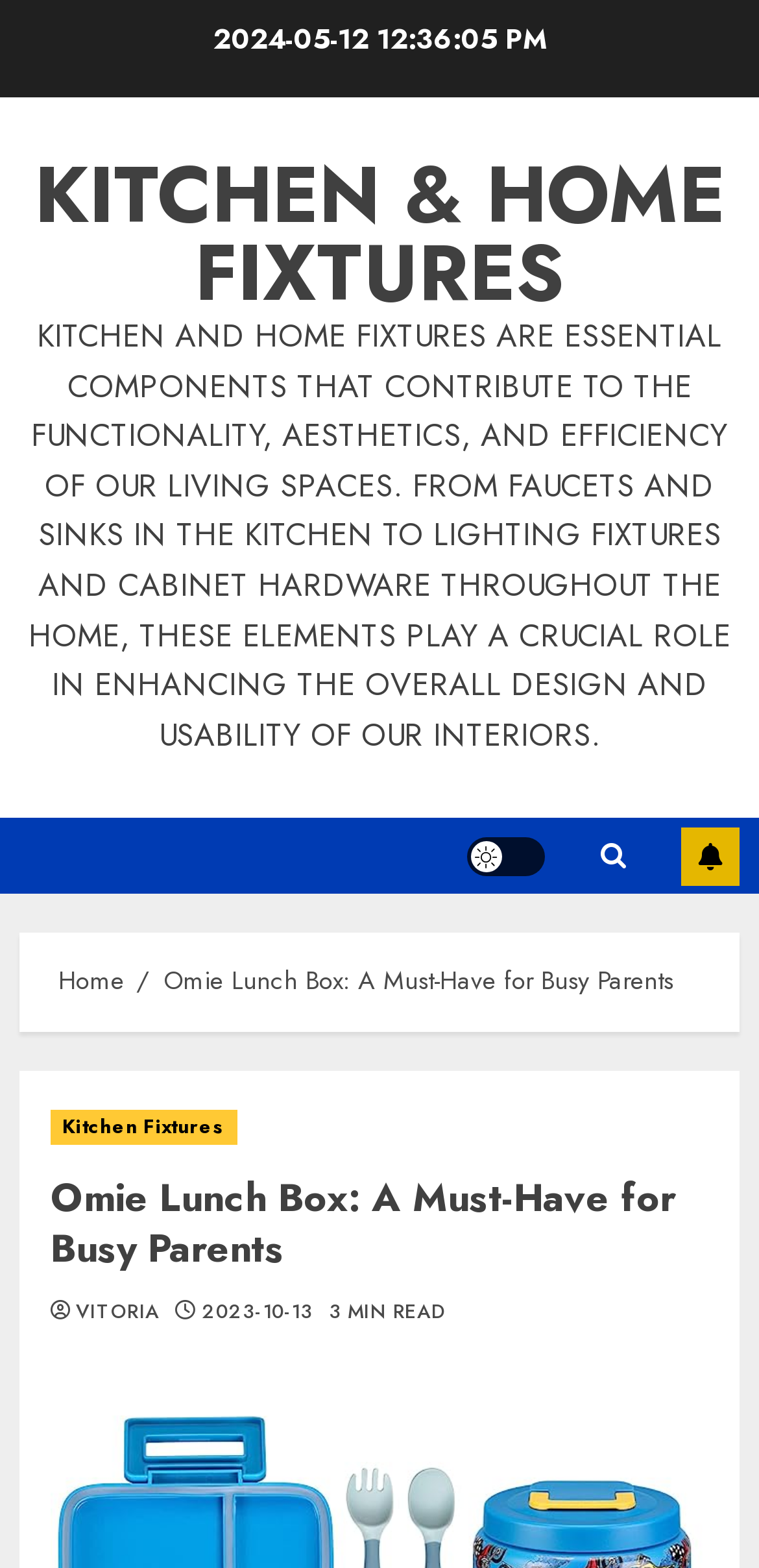Identify the bounding box coordinates of the element that should be clicked to fulfill this task: "Toggle light/dark mode". The coordinates should be provided as four float numbers between 0 and 1, i.e., [left, top, right, bottom].

[0.615, 0.534, 0.718, 0.559]